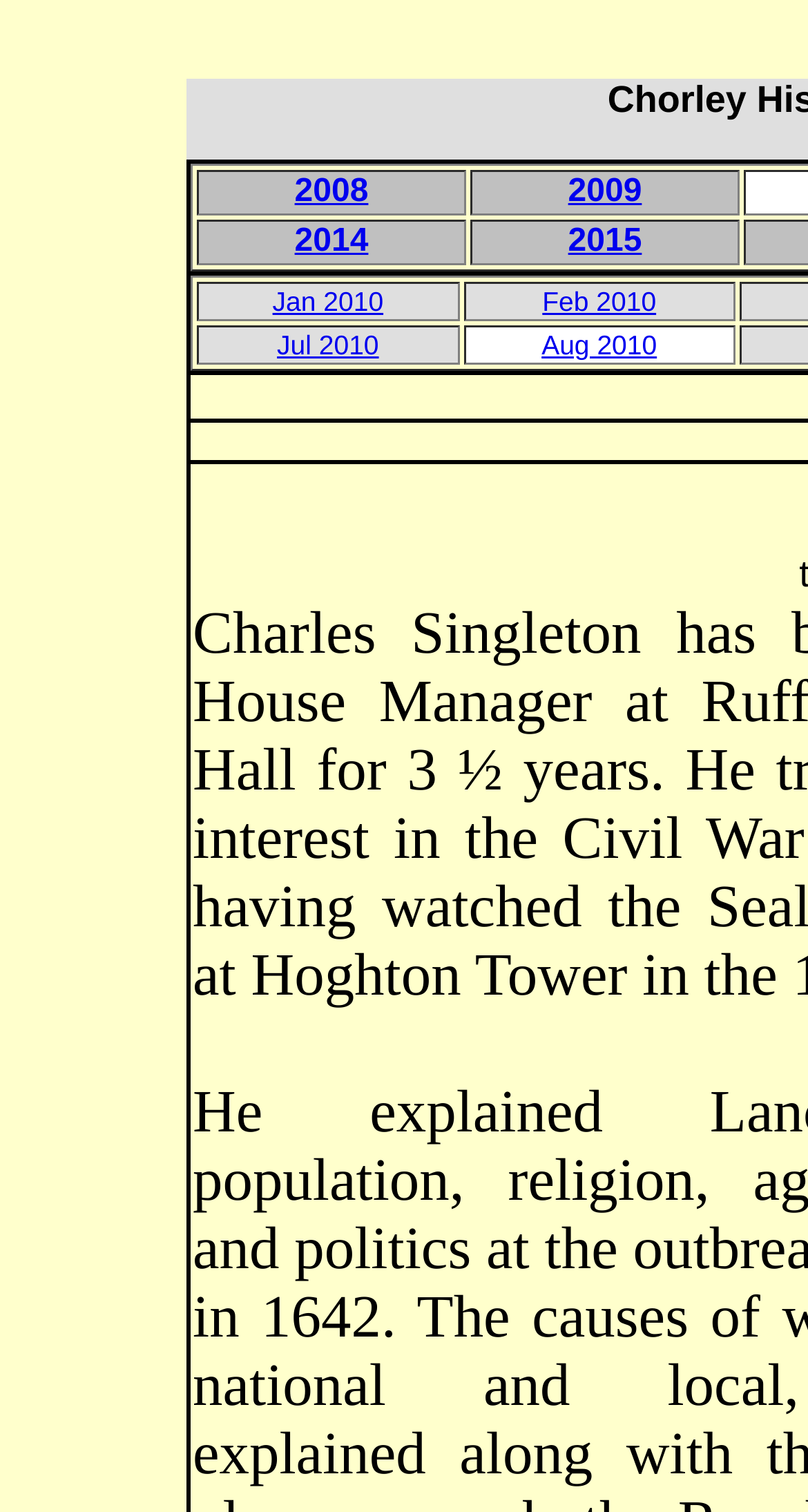What is the latest year listed on the webpage?
Utilize the information in the image to give a detailed answer to the question.

After analyzing the grid cells and links, I found that the latest year listed is 2015, which is presented in a grid cell with a corresponding link.